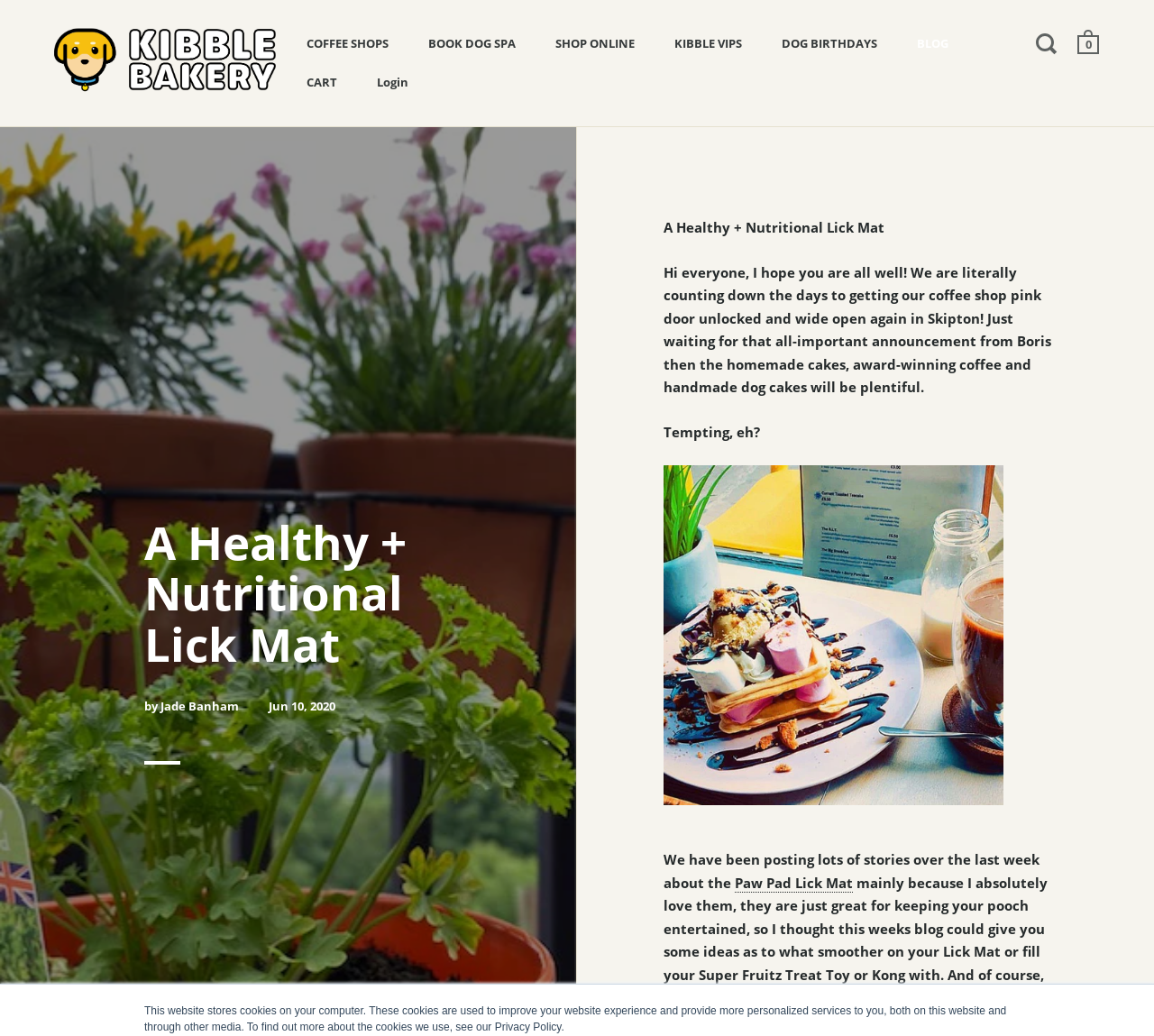Explain the webpage in detail.

This webpage is about Kibble Bakery + Dog Spa, a coffee shop and dog spa business. At the top of the page, there is a notification about cookies and a link to the privacy policy. Below this, there is a link to skip to the content. The business's logo, "Kibble Bakery + Dog Spa", is displayed prominently, along with a navigation menu that includes links to coffee shops, booking a dog spa, shopping online, and more.

The main content of the page is a blog post titled "A Healthy + Nutritional Lick Mat". The post is written by Jade Banham and dated June 10, 2020. The author expresses excitement about the upcoming opening of their coffee shop in Skipton and mentions the delicious treats that will be available. The post then discusses the benefits of Lick Mats and provides ideas for what to put on them, including a link to a specific product, the Paw Pad Lick Mat. The author also recommends filling Kong toys with healthy treats, such as those from Super Fruitz Treat Toy.

Throughout the page, there are several calls-to-action, including links to book a dog spa, shop online, and log in. There is also a search function and a cart icon in the top right corner. Overall, the page is focused on promoting the business and its products, while also providing useful information and advice to dog owners.